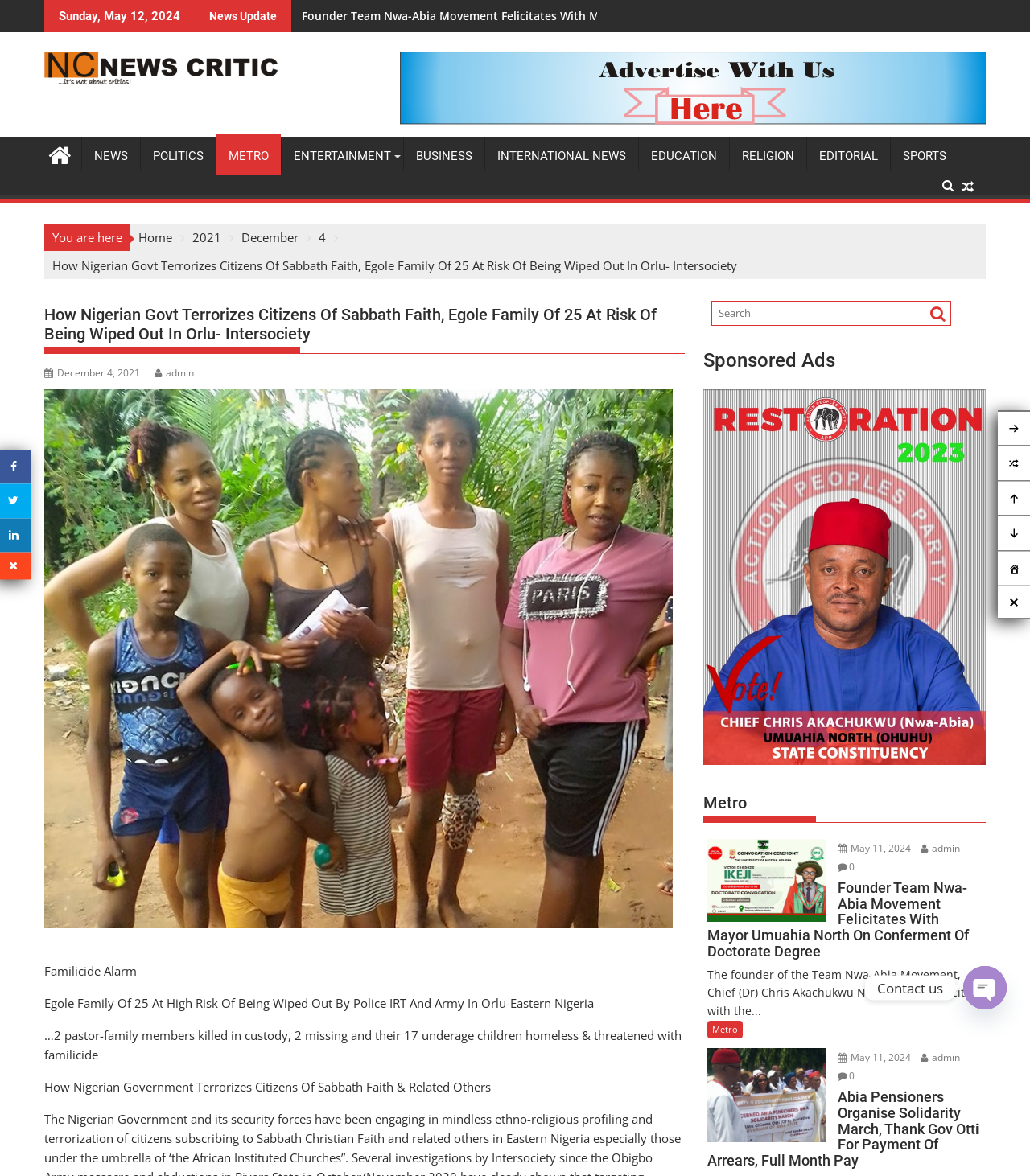Please mark the bounding box coordinates of the area that should be clicked to carry out the instruction: "Search for news".

[0.691, 0.256, 0.924, 0.277]